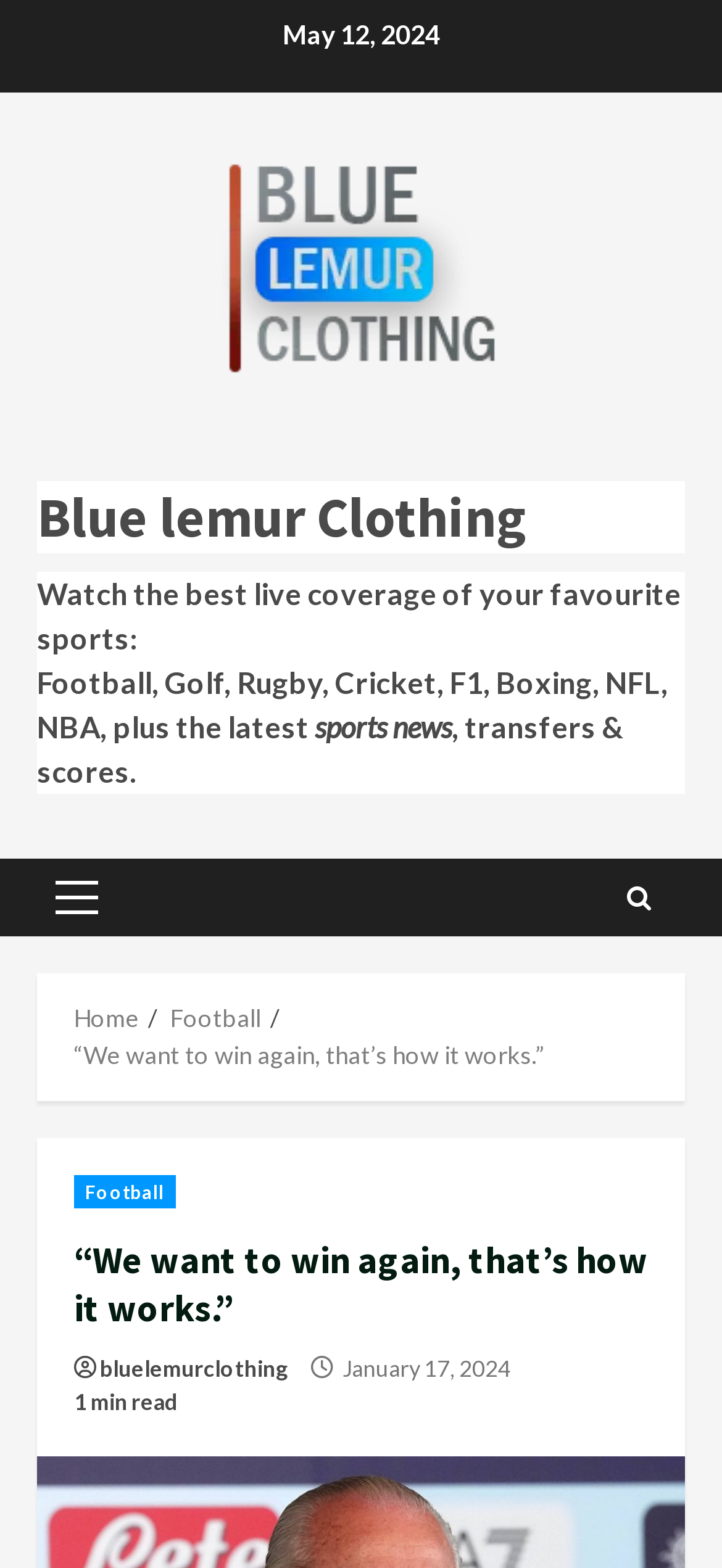Find the bounding box coordinates of the area to click in order to follow the instruction: "Visit 'Football'".

[0.236, 0.64, 0.362, 0.659]